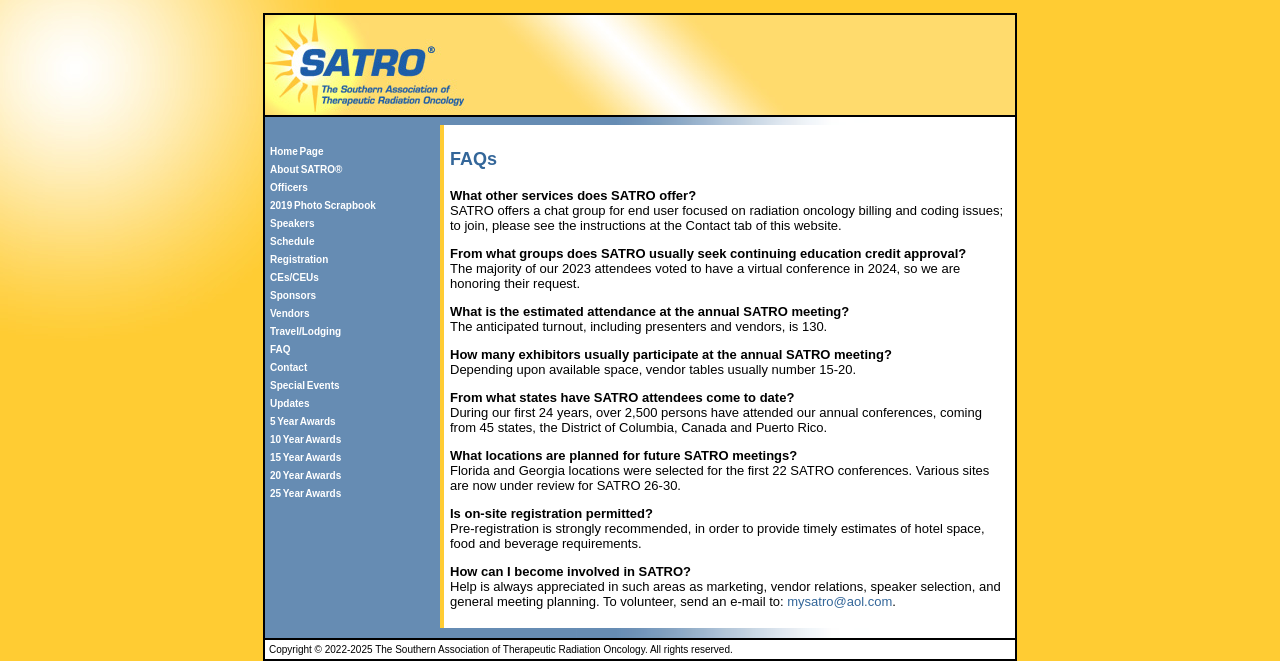Please give a one-word or short phrase response to the following question: 
How many exhibitors usually participate at the annual SATRO meeting?

15-20